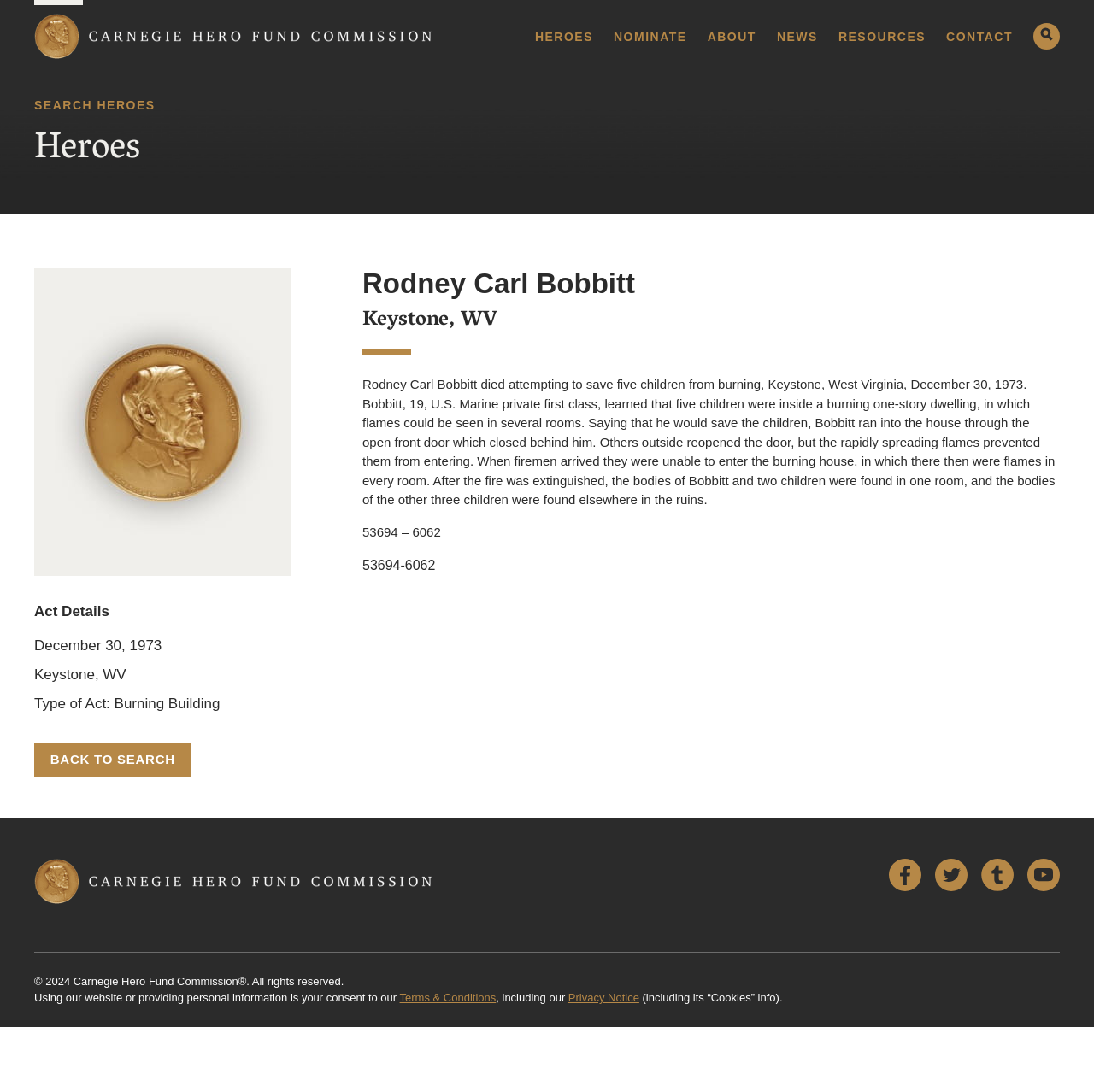Utilize the details in the image to give a detailed response to the question: What is the award number of Rodney Carl Bobbitt?

The award number of Rodney Carl Bobbitt can be found in the article section, where it is mentioned as '53694 – 6062' and also as '53694-6062'.